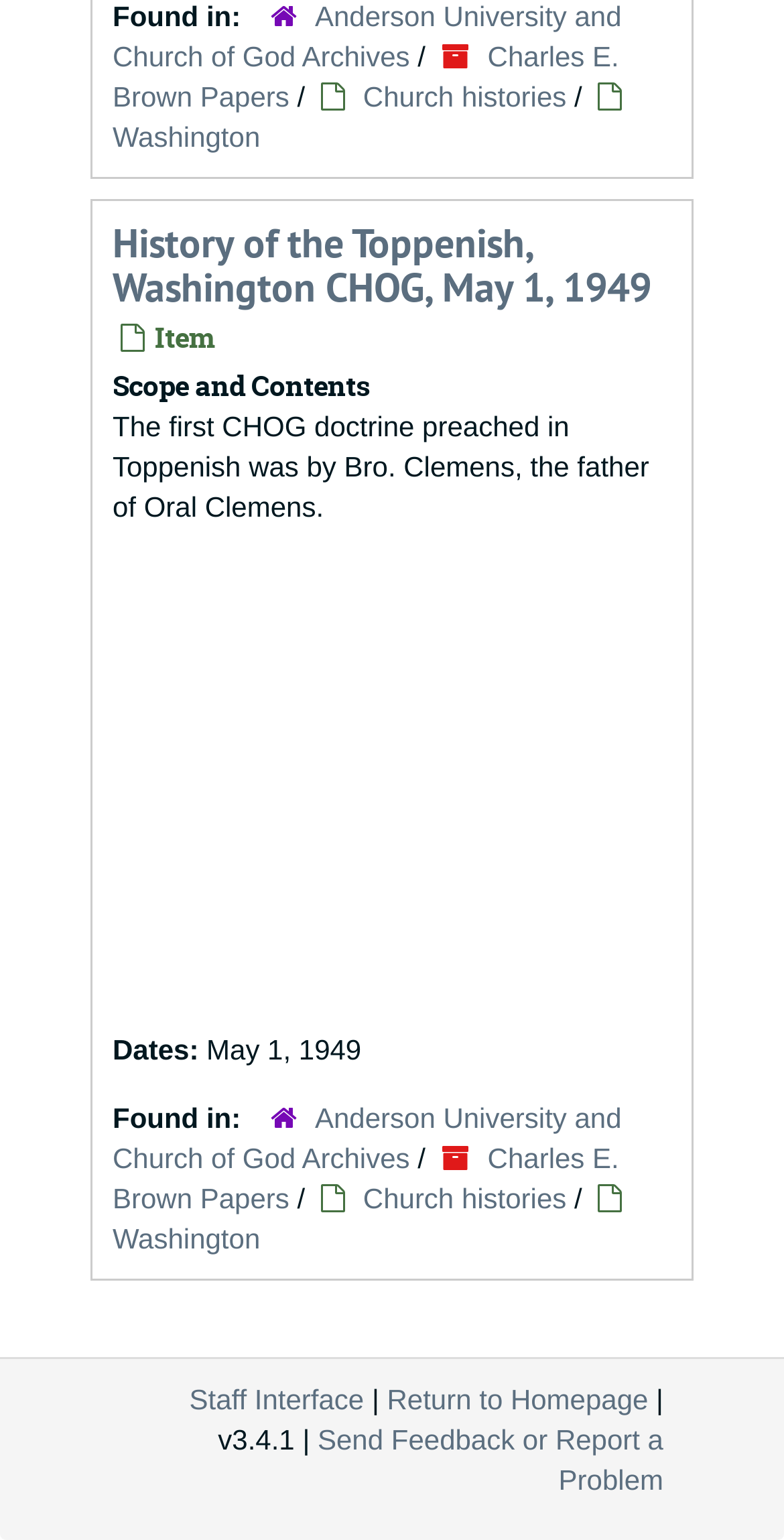Identify the bounding box coordinates for the region to click in order to carry out this instruction: "Send Feedback or Report a Problem". Provide the coordinates using four float numbers between 0 and 1, formatted as [left, top, right, bottom].

[0.405, 0.924, 0.846, 0.971]